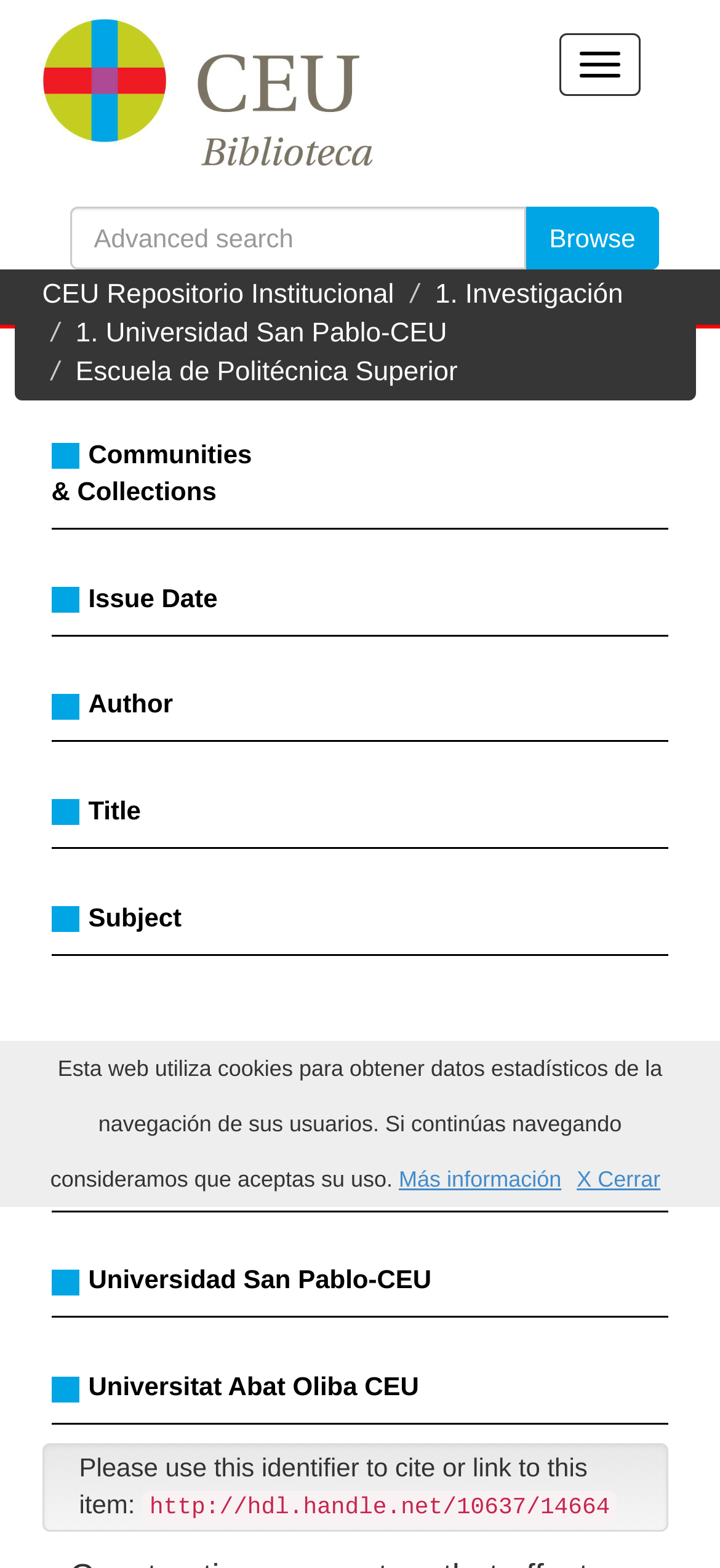Respond to the following question with a brief word or phrase:
What is the purpose of the cookies on this website?

To obtain statistical data